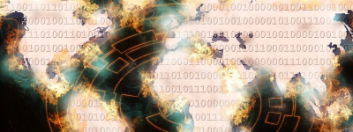Based on the image, provide a detailed response to the question:
What is the significance of the world map in the image?

The world map is interwoven with binary code, symbolizing the interconnectedness of global cyber security issues and the need for international cooperation to protect digital spaces.